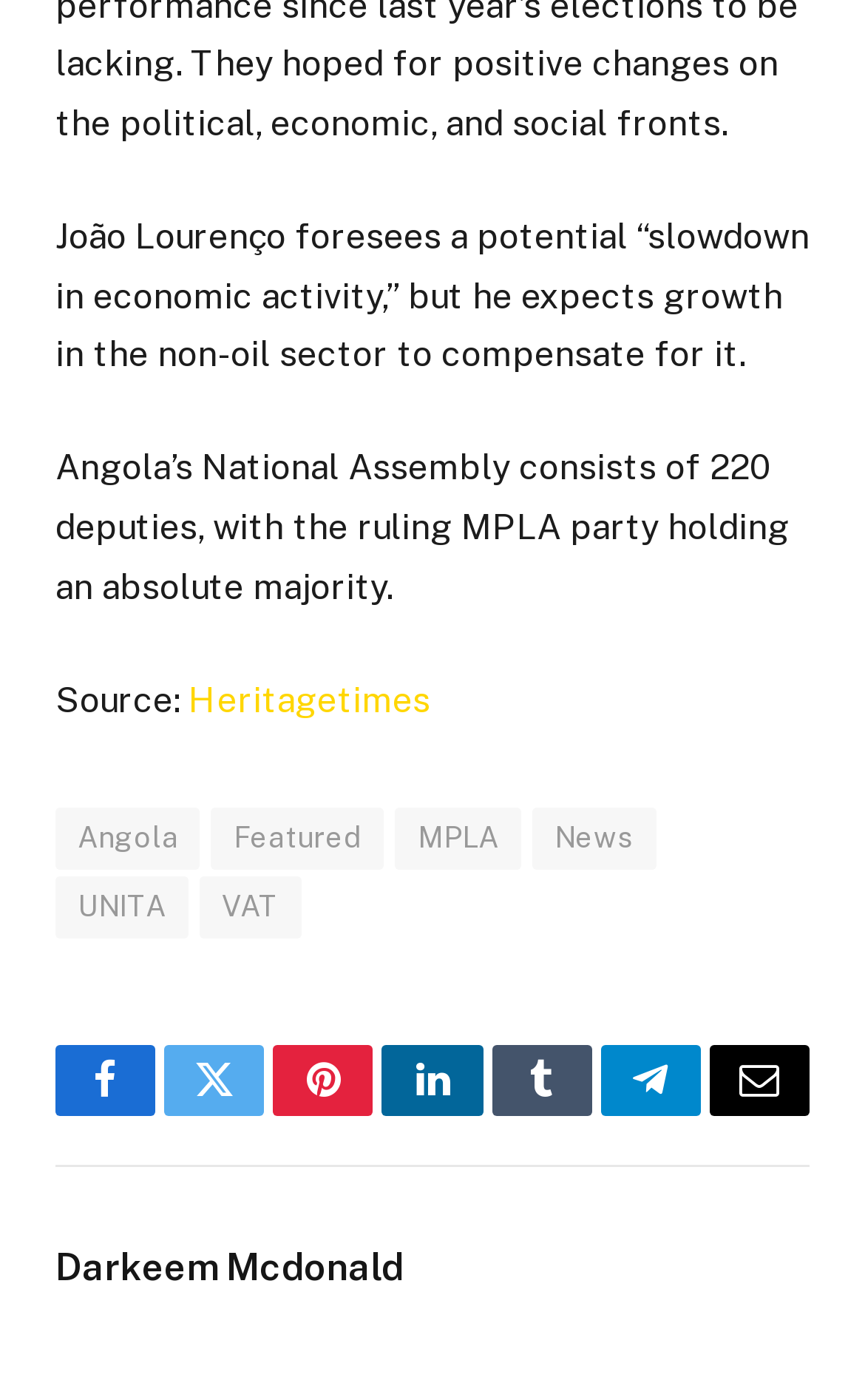Locate the bounding box coordinates of the element's region that should be clicked to carry out the following instruction: "View articles by Darkeem Mcdonald". The coordinates need to be four float numbers between 0 and 1, i.e., [left, top, right, bottom].

[0.064, 0.889, 0.467, 0.922]